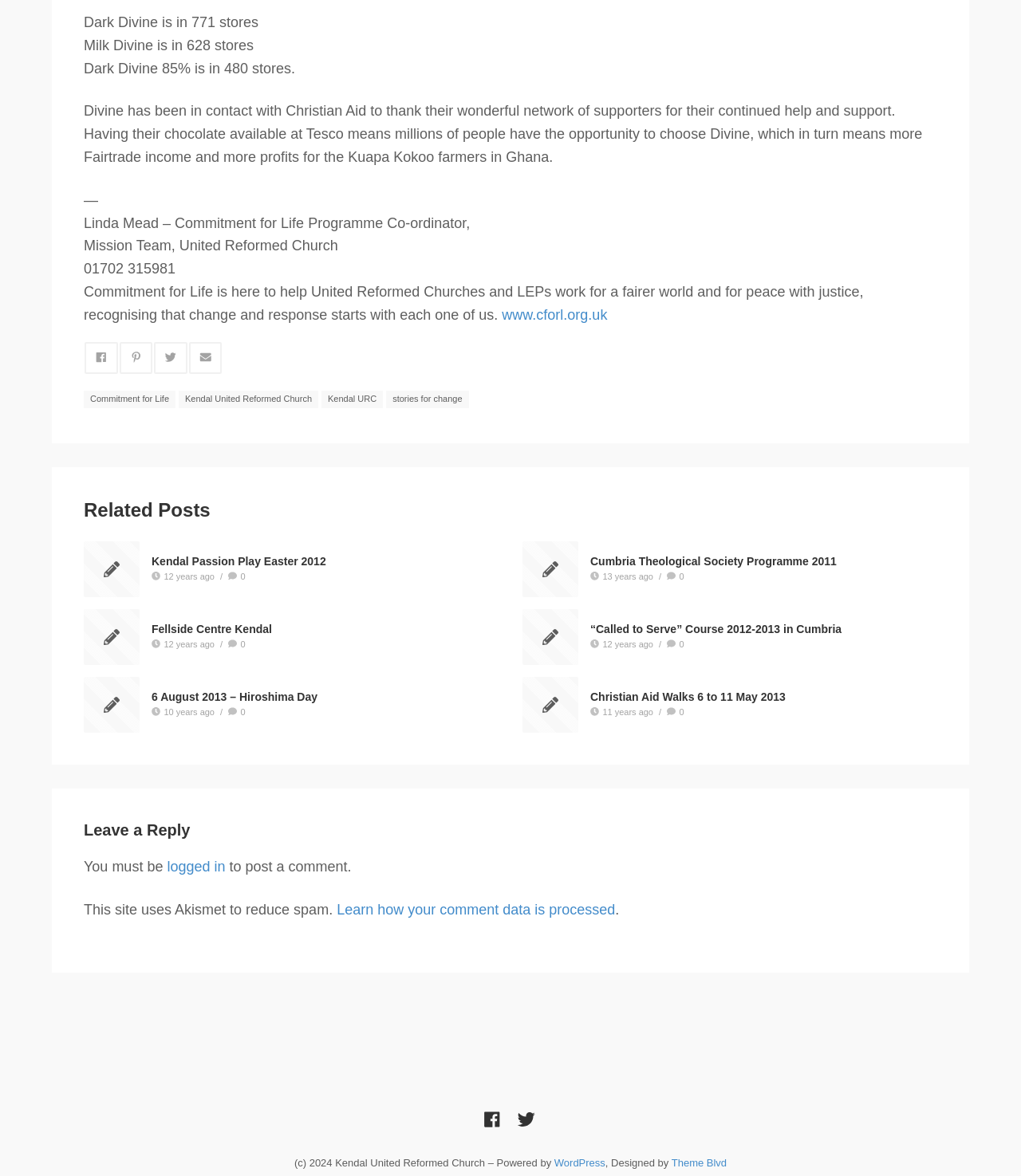Given the webpage screenshot, identify the bounding box of the UI element that matches this description: "www.cforl.org.uk".

[0.492, 0.261, 0.595, 0.274]